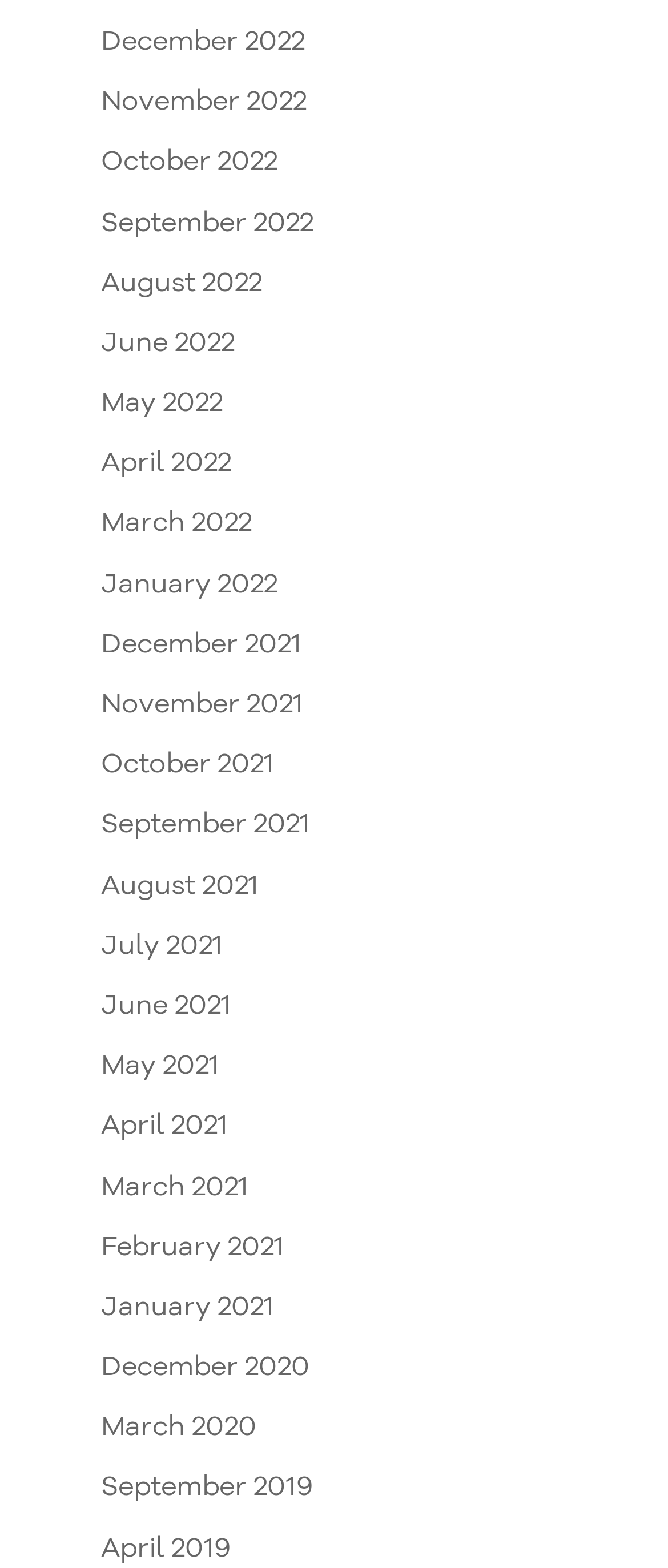Ascertain the bounding box coordinates for the UI element detailed here: "August 2022". The coordinates should be provided as [left, top, right, bottom] with each value being a float between 0 and 1.

[0.151, 0.172, 0.392, 0.19]